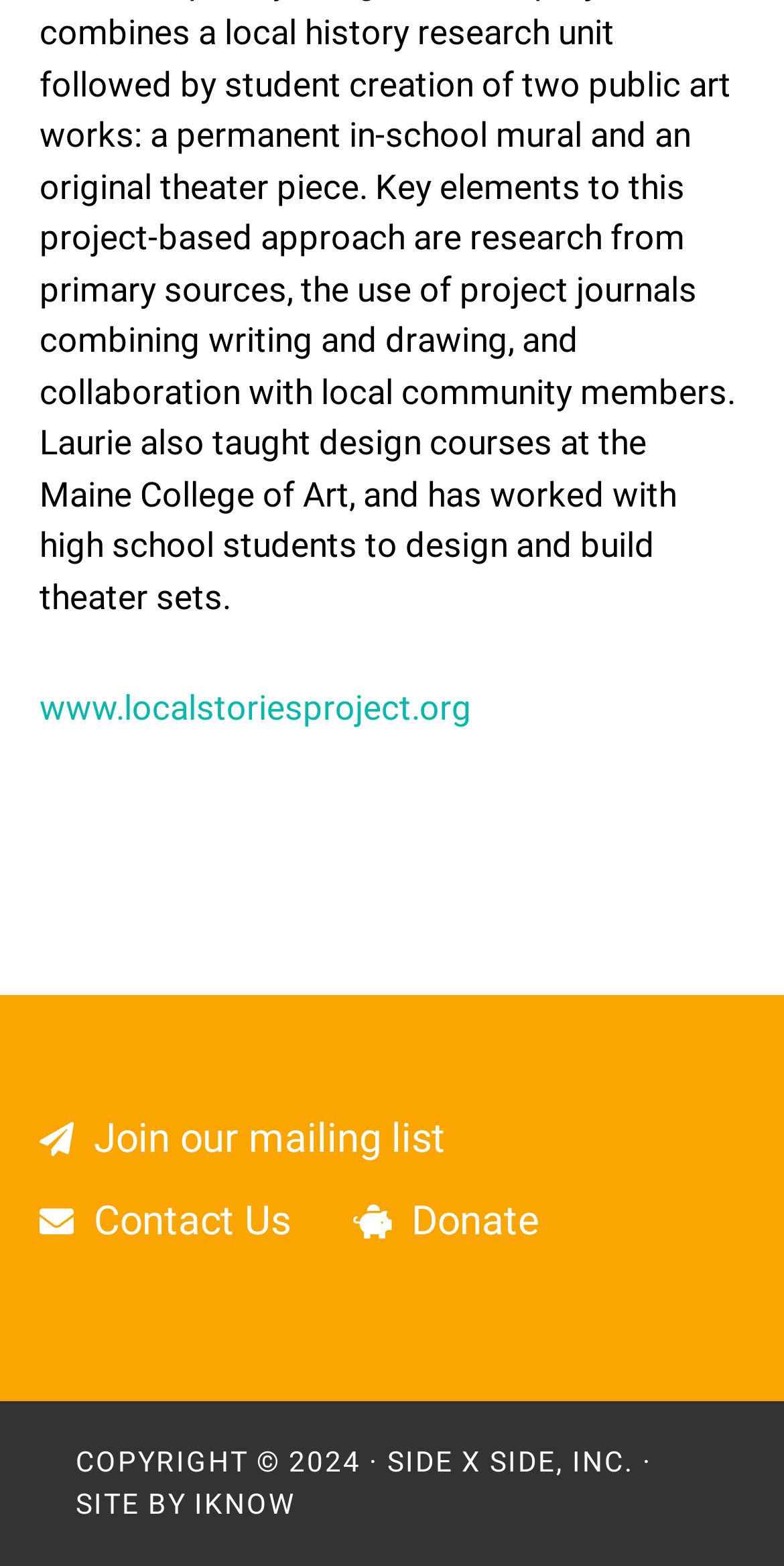Respond to the question below with a concise word or phrase:
What is the relationship between 'SIDE X SIDE, INC.' and the website?

They are the website owners